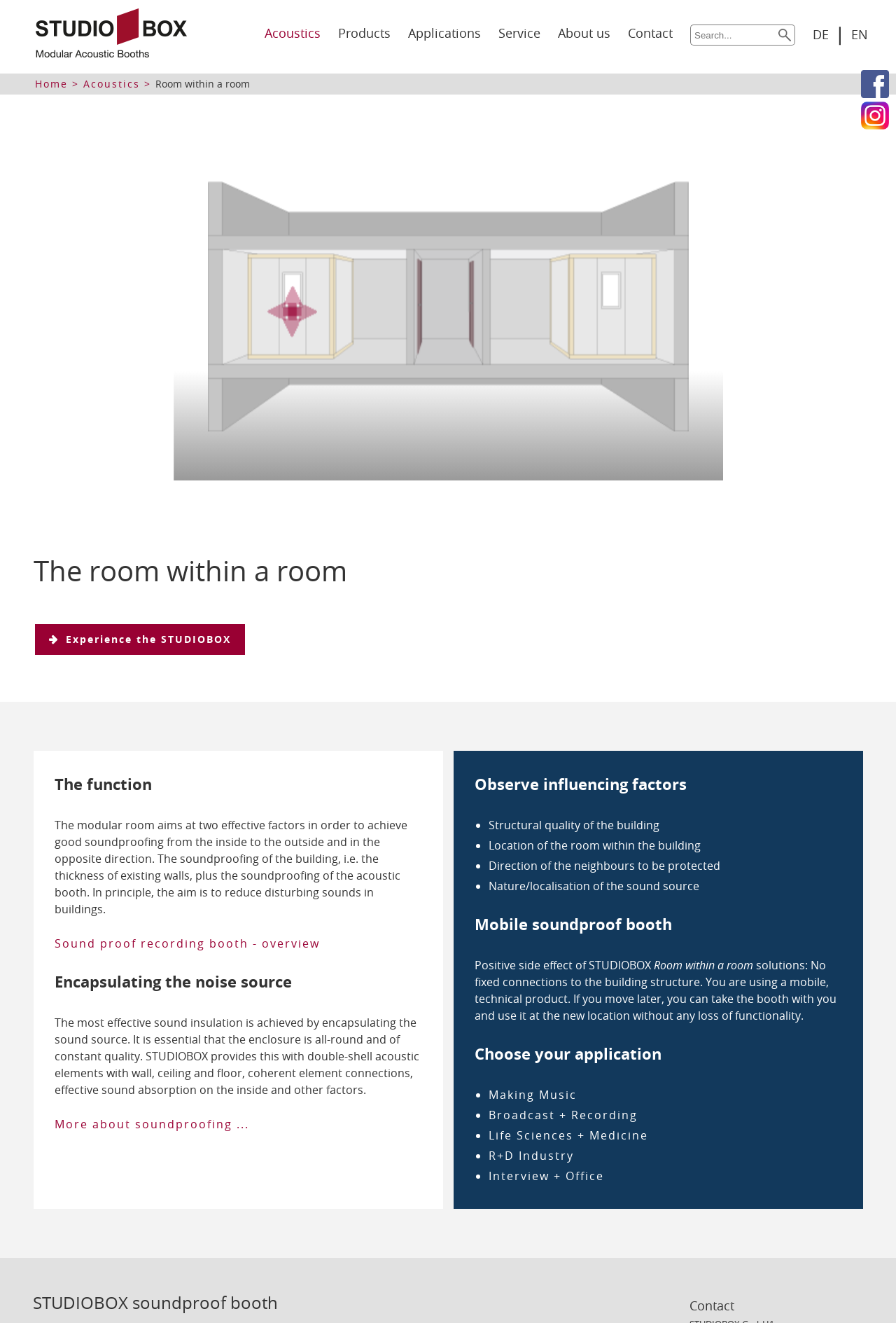How many links are there in the main navigation?
Using the image as a reference, answer the question in detail.

The main navigation links can be found at the top of the page, and they are 'Acoustics', 'Products', 'Applications', 'Service', 'About us', and 'Contact'. There are 6 links in total.